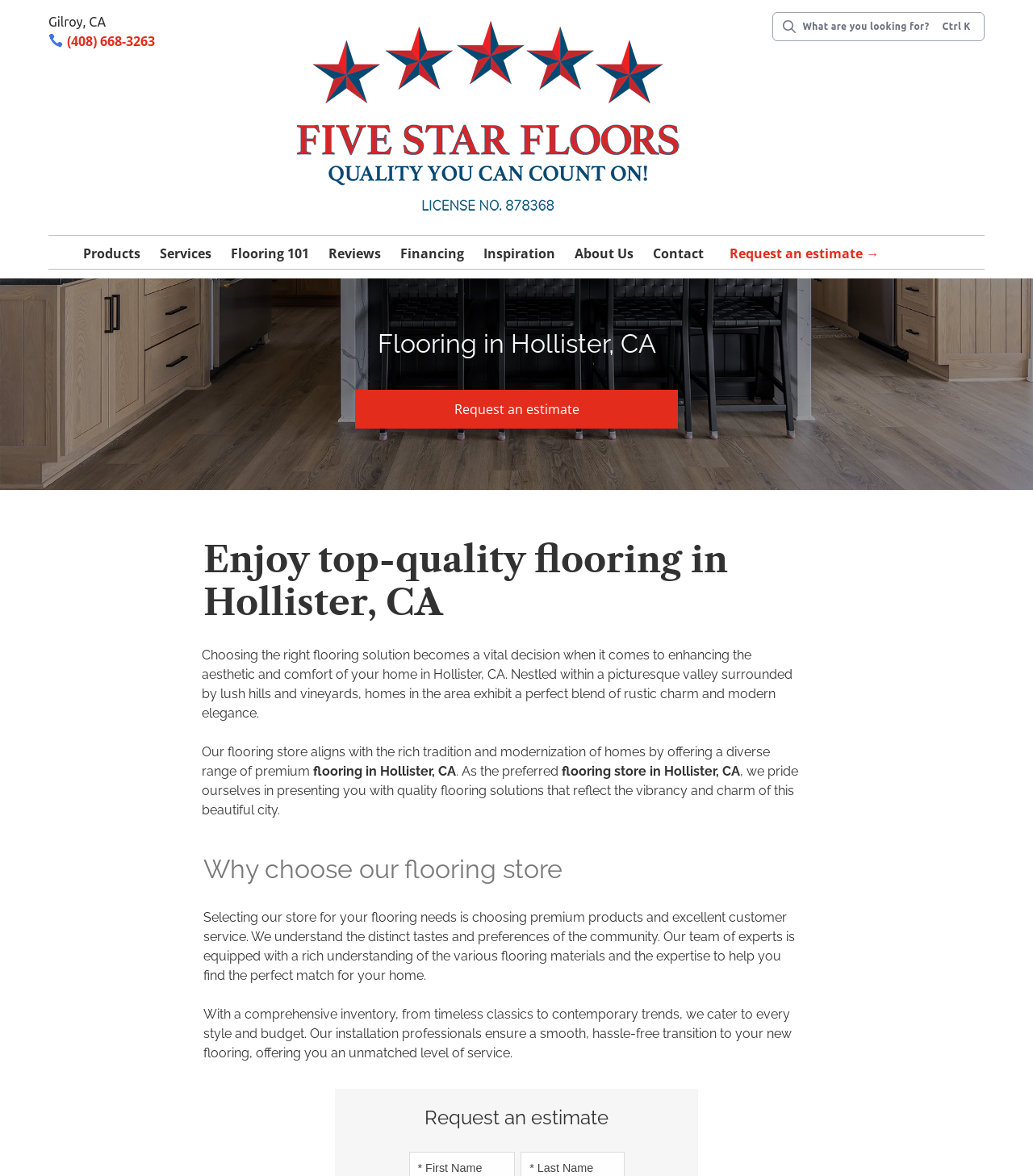What is the purpose of the button 'What are you looking for? Ctrl K'?
Examine the webpage screenshot and provide an in-depth answer to the question.

I inferred the purpose of the button by its text 'What are you looking for? Ctrl K' which suggests a search functionality.